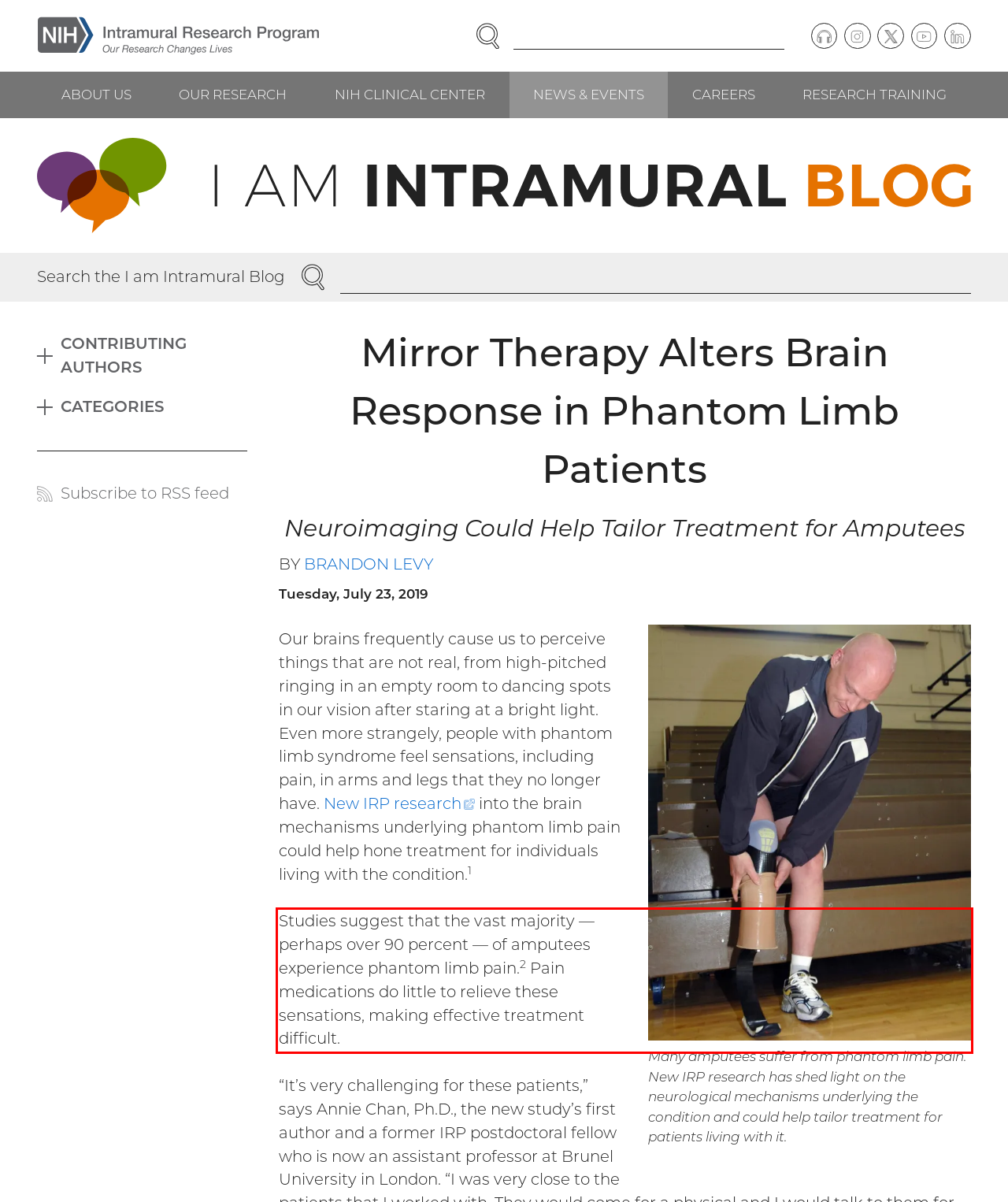Examine the screenshot of the webpage, locate the red bounding box, and perform OCR to extract the text contained within it.

Studies suggest that the vast majority — perhaps over 90 percent — of amputees experience phantom limb pain.2 Pain medications do little to relieve these sensations, making effective treatment difficult.